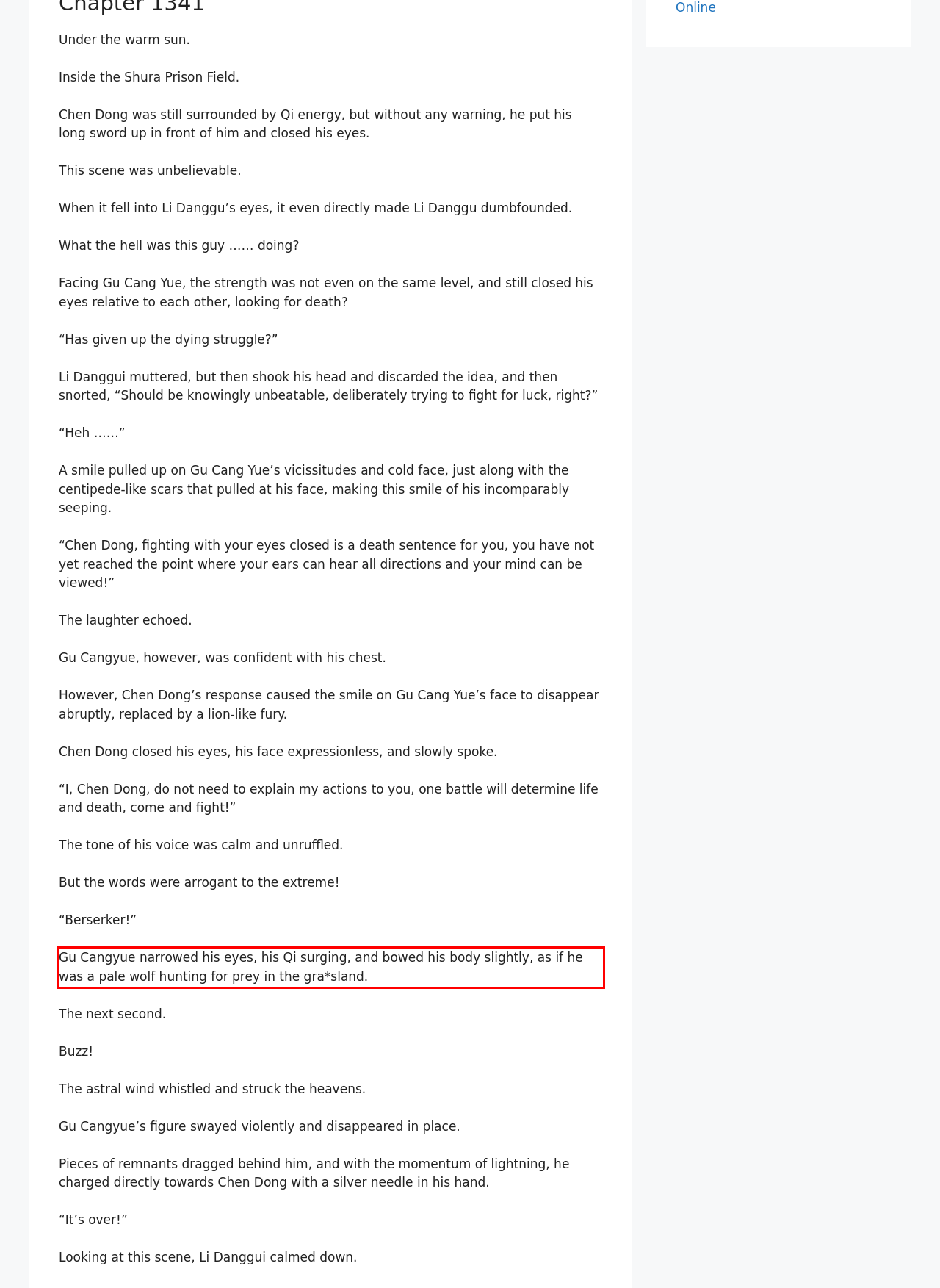Using the provided screenshot, read and generate the text content within the red-bordered area.

Gu Cangyue narrowed his eyes, his Qi surging, and bowed his body slightly, as if he was a pale wolf hunting for prey in the gra*sland.